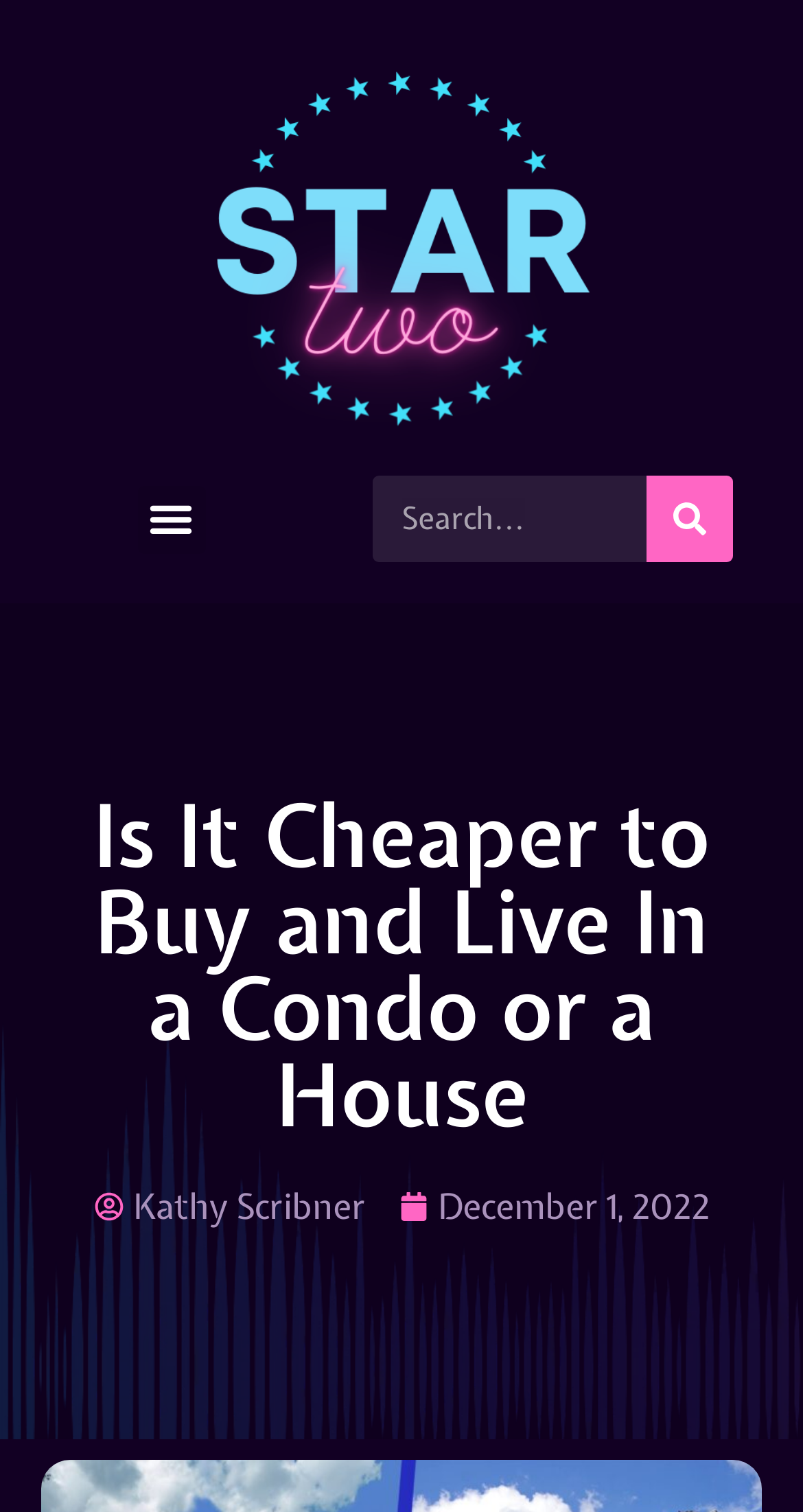Is the menu toggle button expanded?
Please provide a comprehensive answer based on the visual information in the image.

The menu toggle button is located at the top right corner of the webpage, and its 'expanded' property is set to 'False', indicating that it is not expanded.